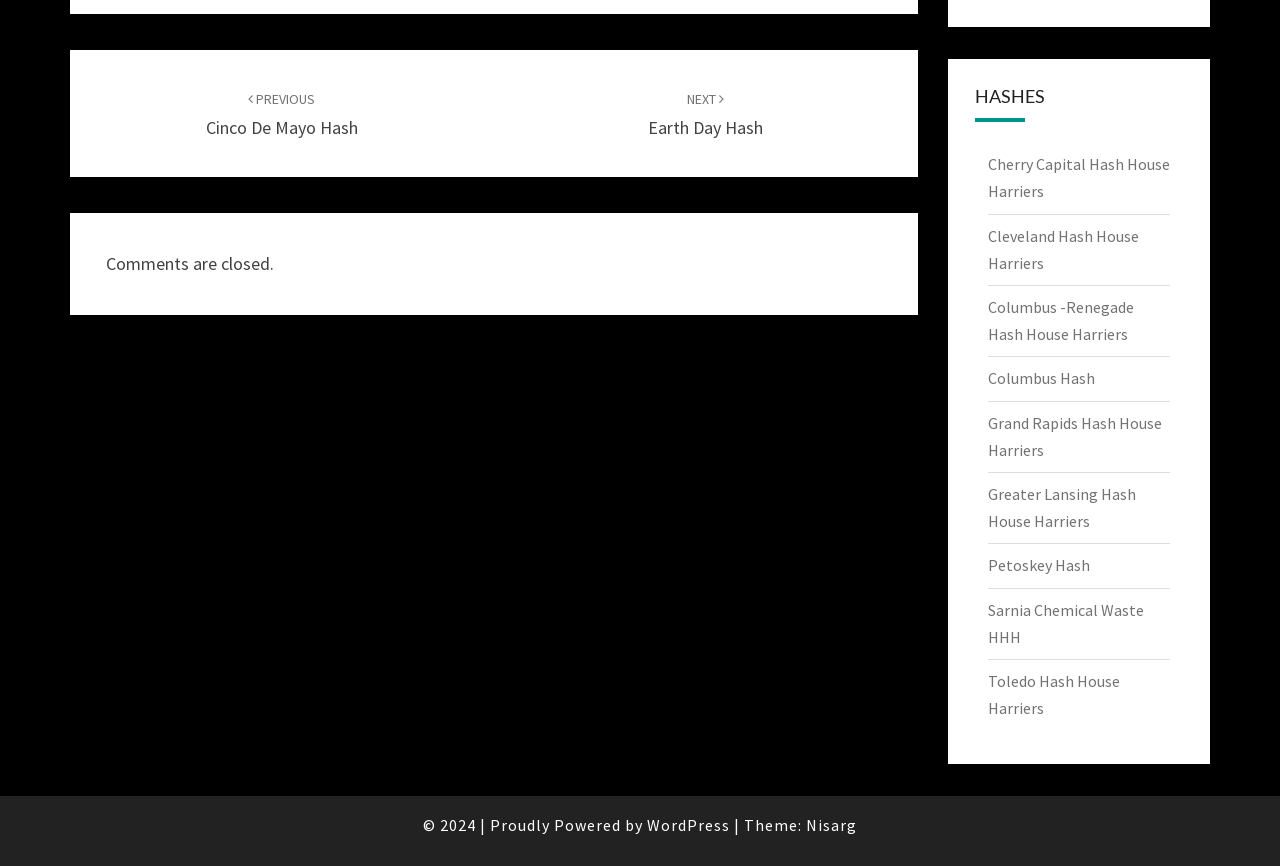Please identify the coordinates of the bounding box that should be clicked to fulfill this instruction: "go to next post".

[0.506, 0.099, 0.596, 0.161]